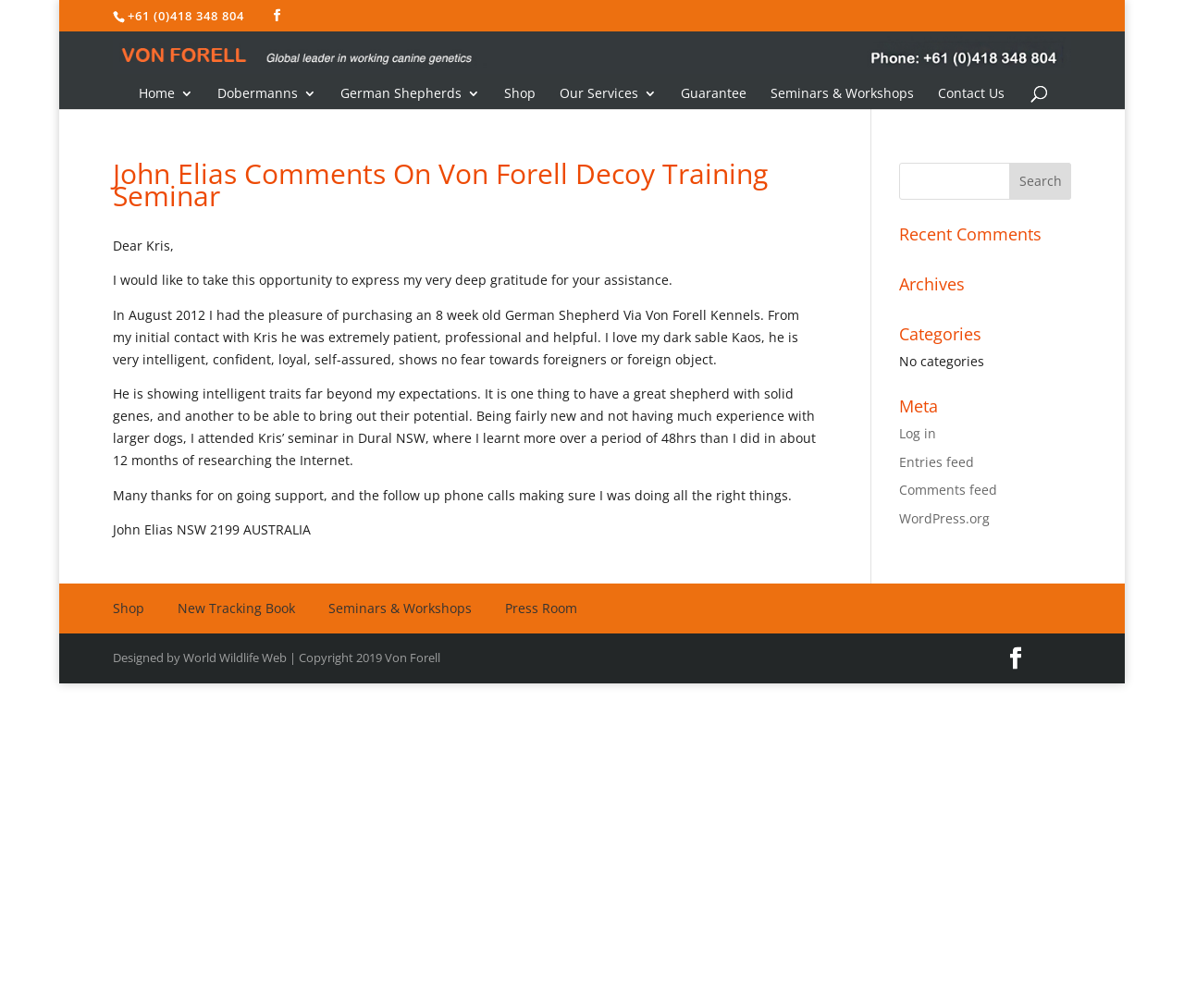Given the description "name="s" placeholder="Search …" title="Search for:"", determine the bounding box of the corresponding UI element.

[0.153, 0.03, 0.882, 0.032]